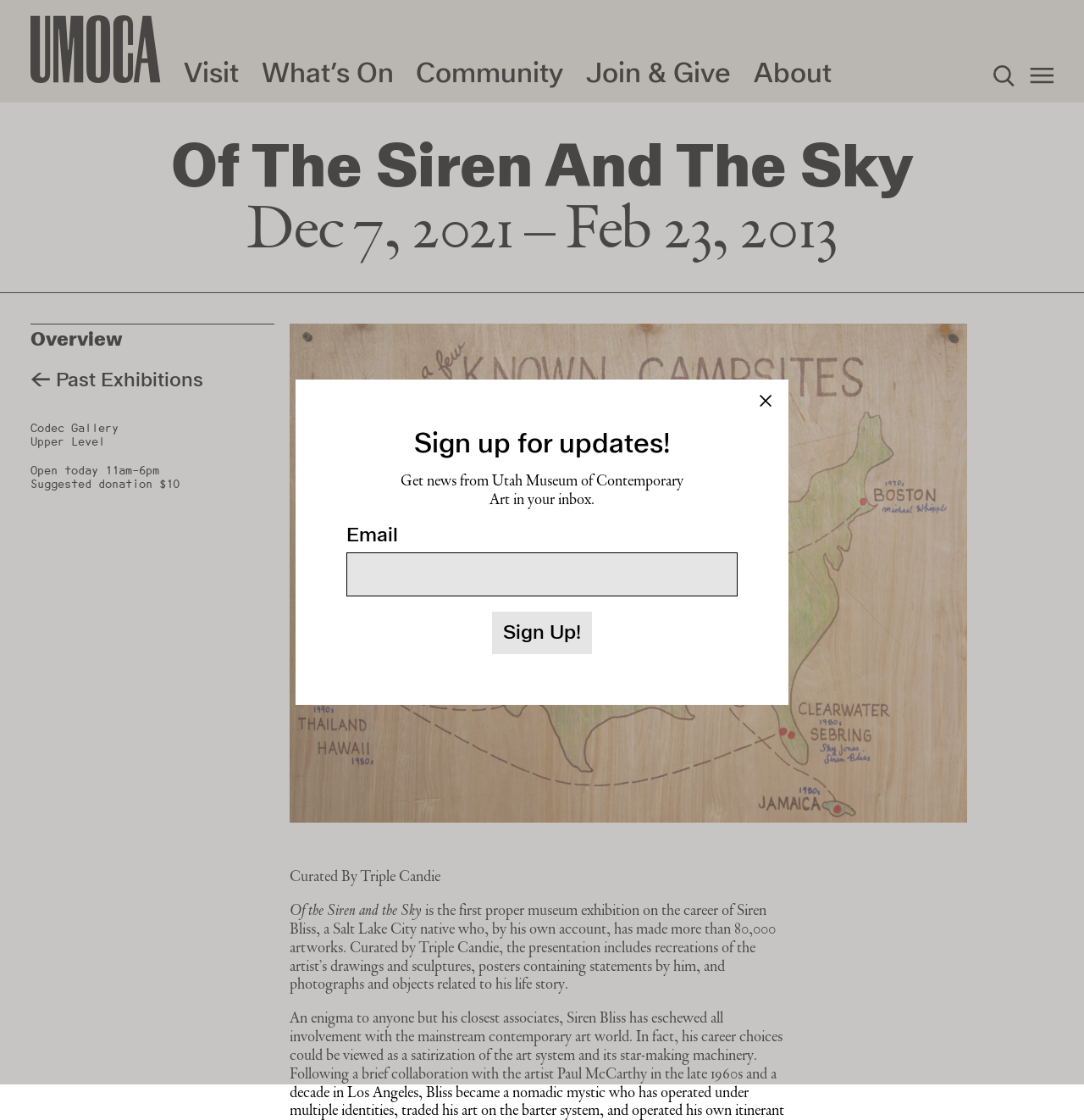Provide a brief response in the form of a single word or phrase:
What is the name of the exhibition?

Of The Siren And The Sky